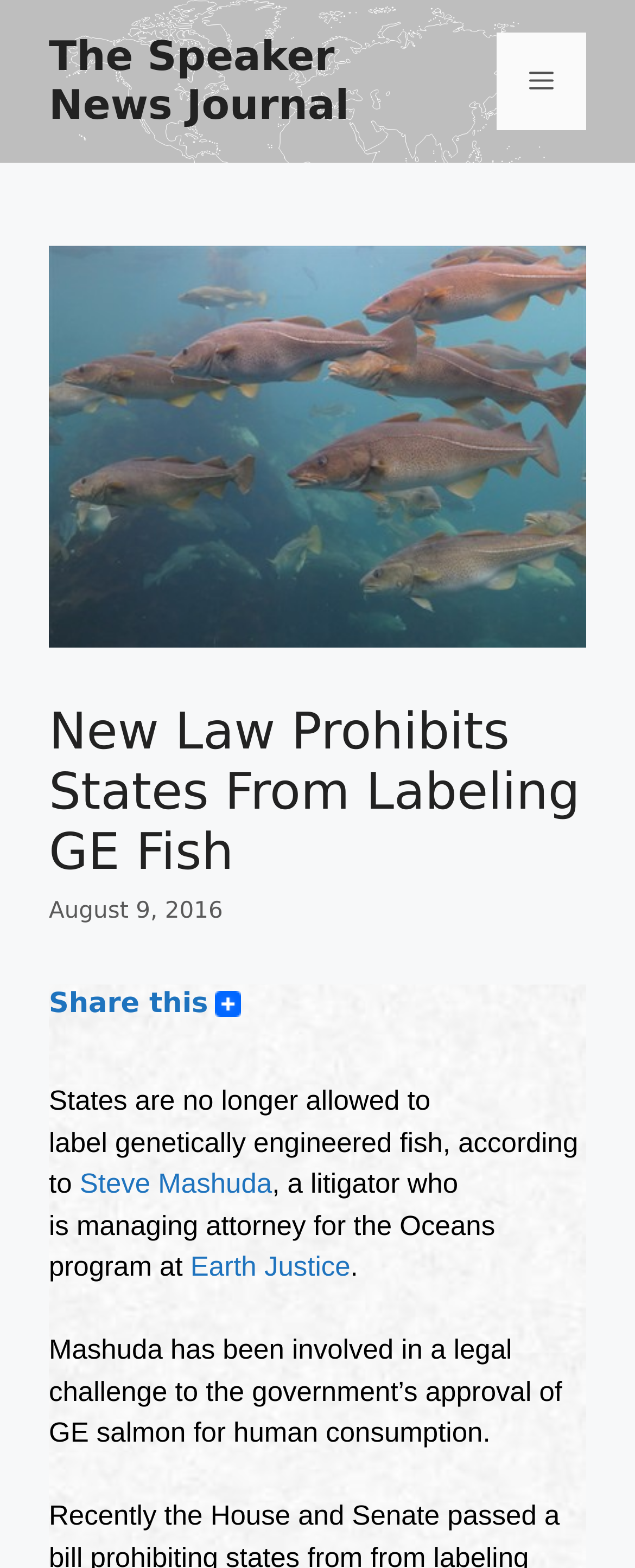What is the name of the news journal?
Please use the image to provide a one-word or short phrase answer.

The Speaker News Journal